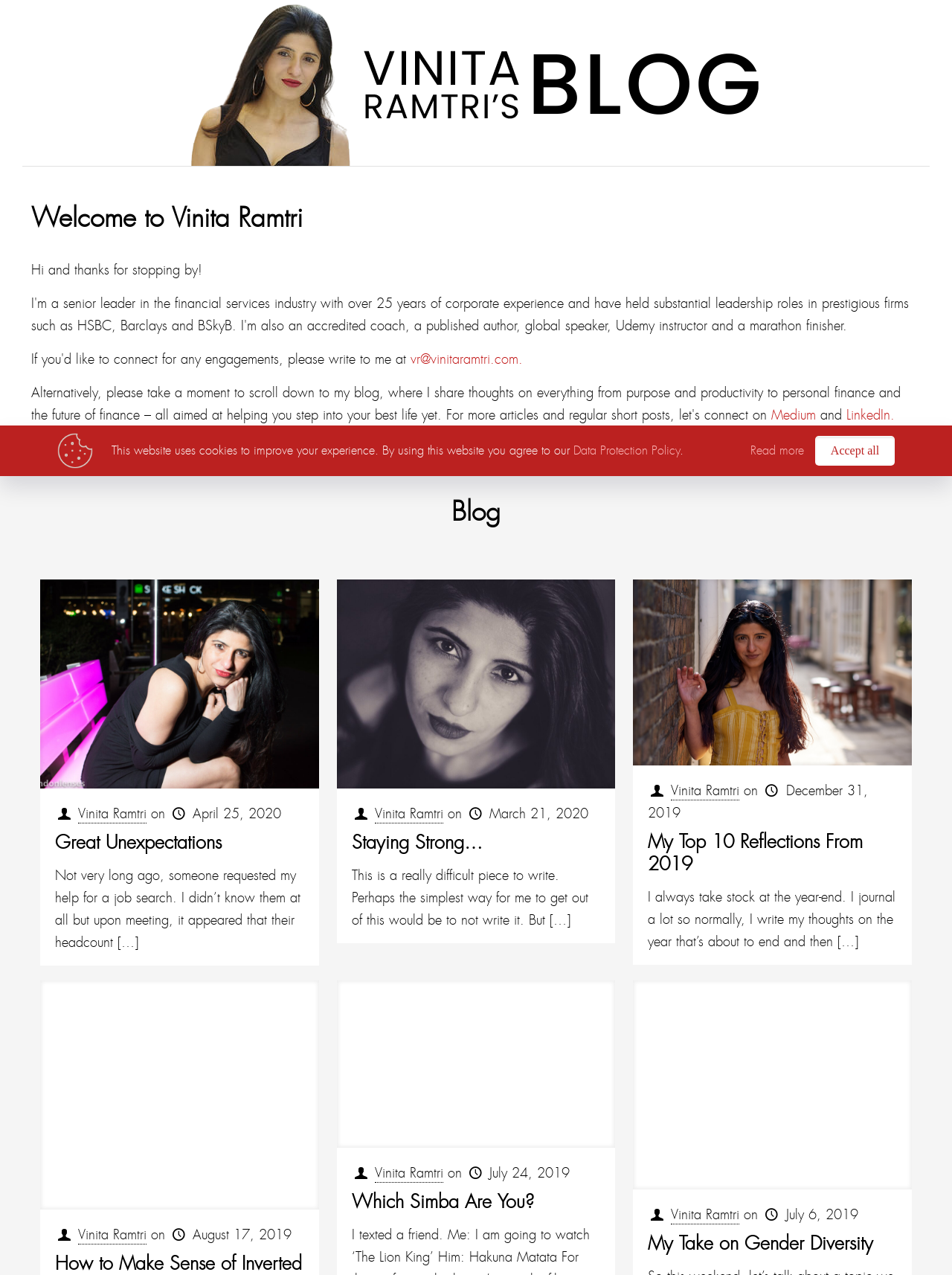From the webpage screenshot, predict the bounding box of the UI element that matches this description: ".path{fill:none;stroke:#333;stroke-miterlimit:10;stroke-width:1.5px;}".

[0.5, 0.618, 0.646, 0.653]